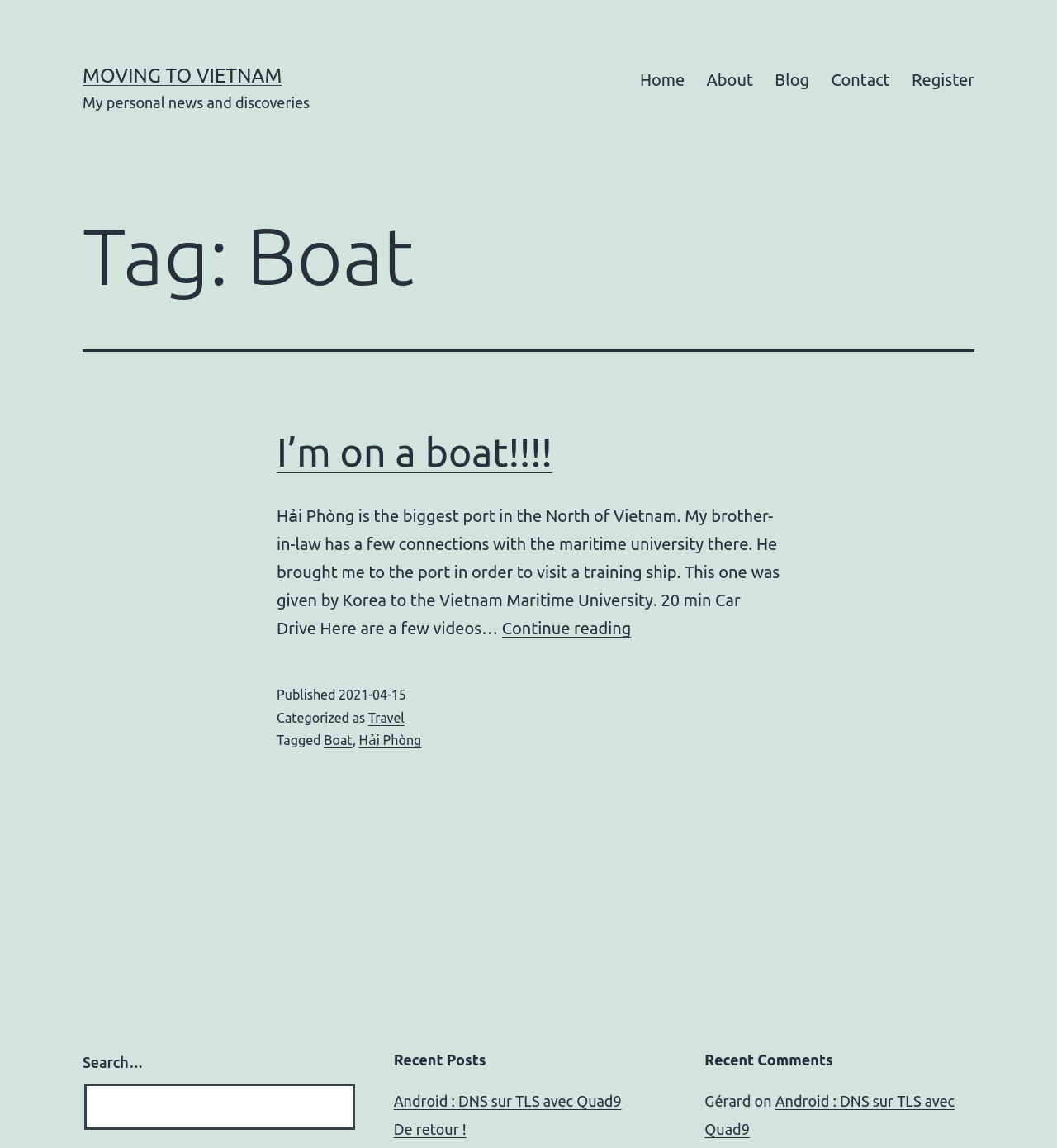Identify the bounding box coordinates for the element that needs to be clicked to fulfill this instruction: "Browse articles from 'November 2020'". Provide the coordinates in the format of four float numbers between 0 and 1: [left, top, right, bottom].

None